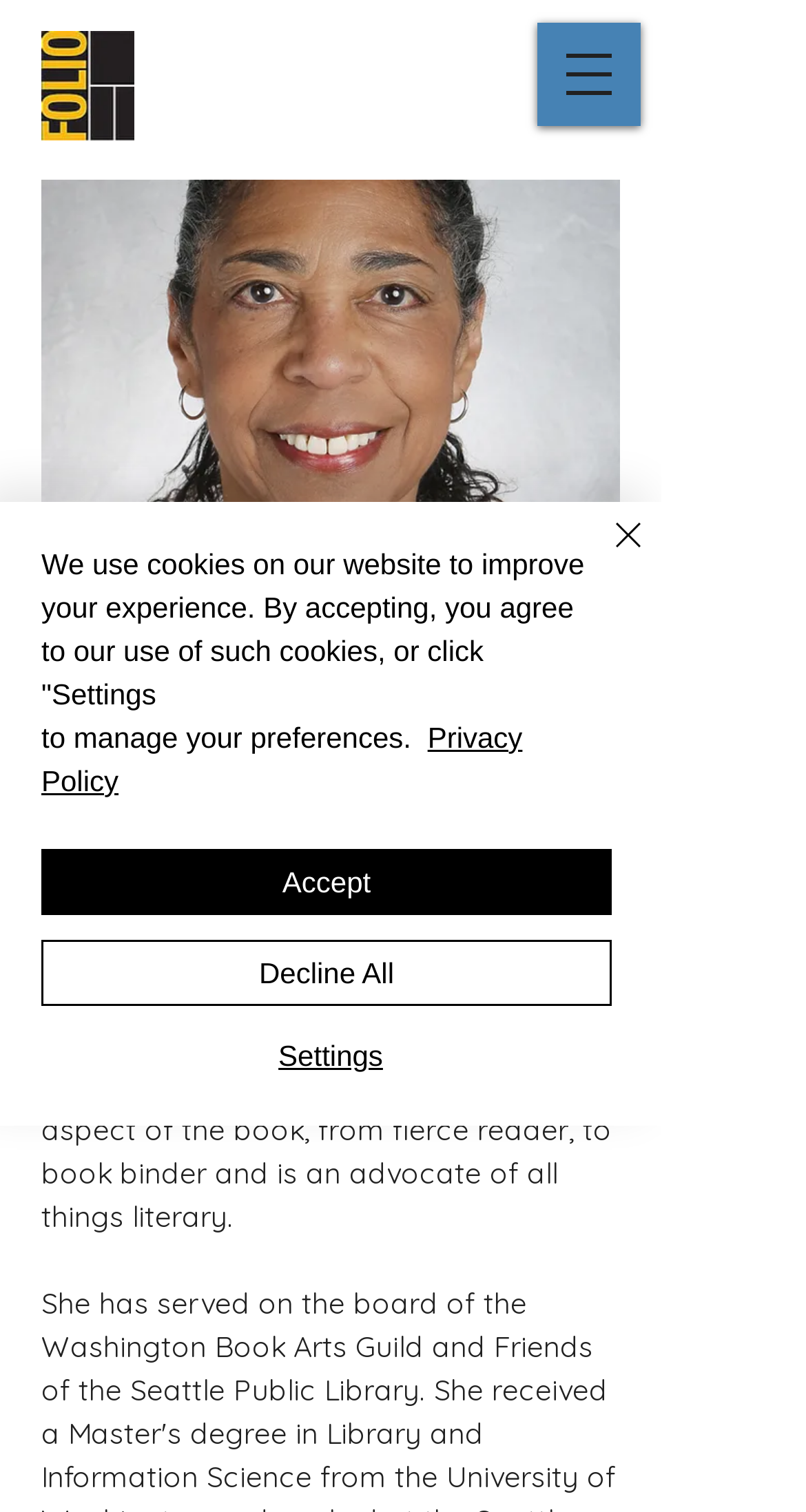How many links are in the top section of the webpage?
Look at the image and answer the question using a single word or phrase.

3